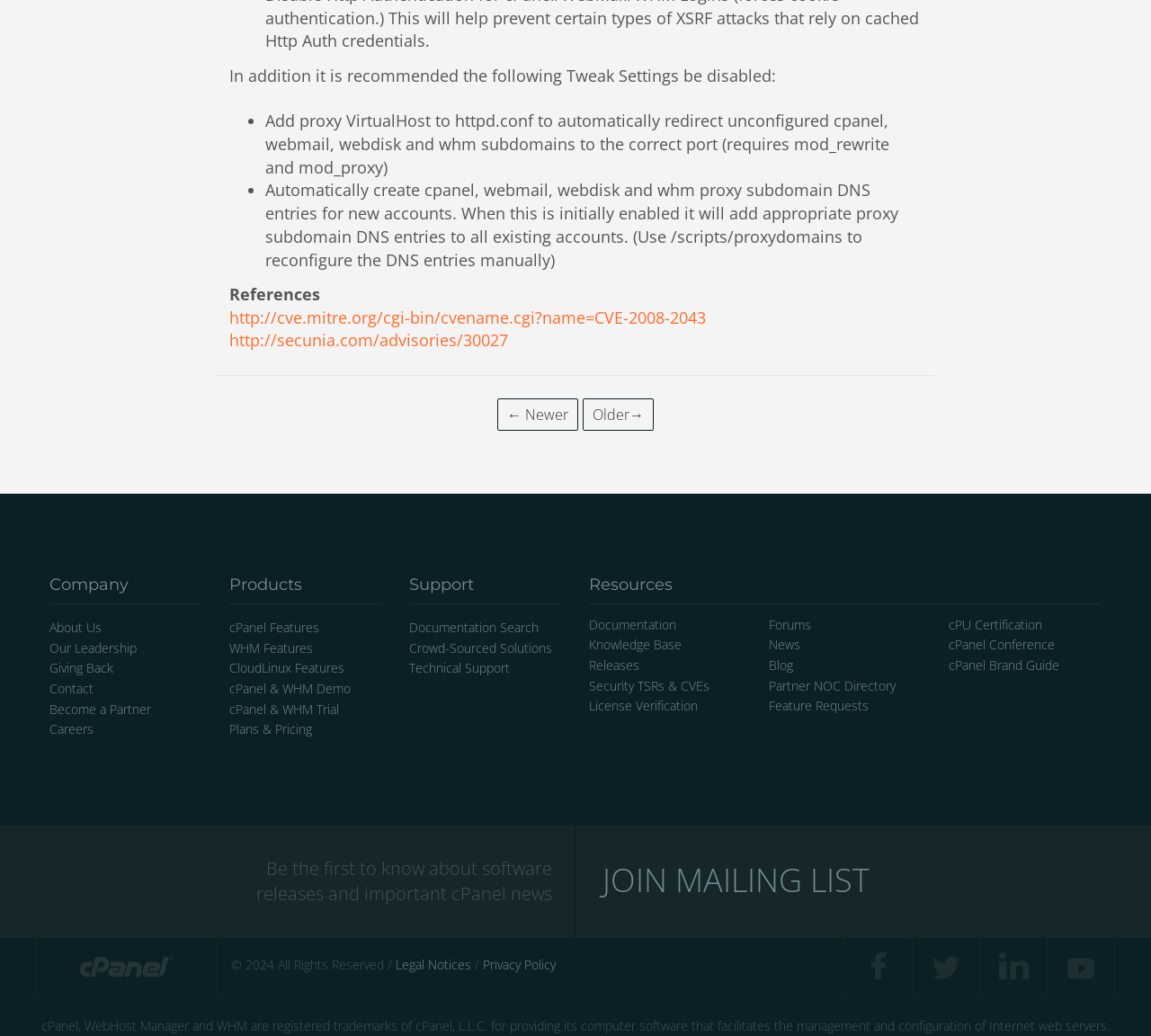Determine the bounding box coordinates of the clickable element to achieve the following action: 'Click on the 'About Us' link'. Provide the coordinates as four float values between 0 and 1, formatted as [left, top, right, bottom].

[0.043, 0.598, 0.088, 0.614]